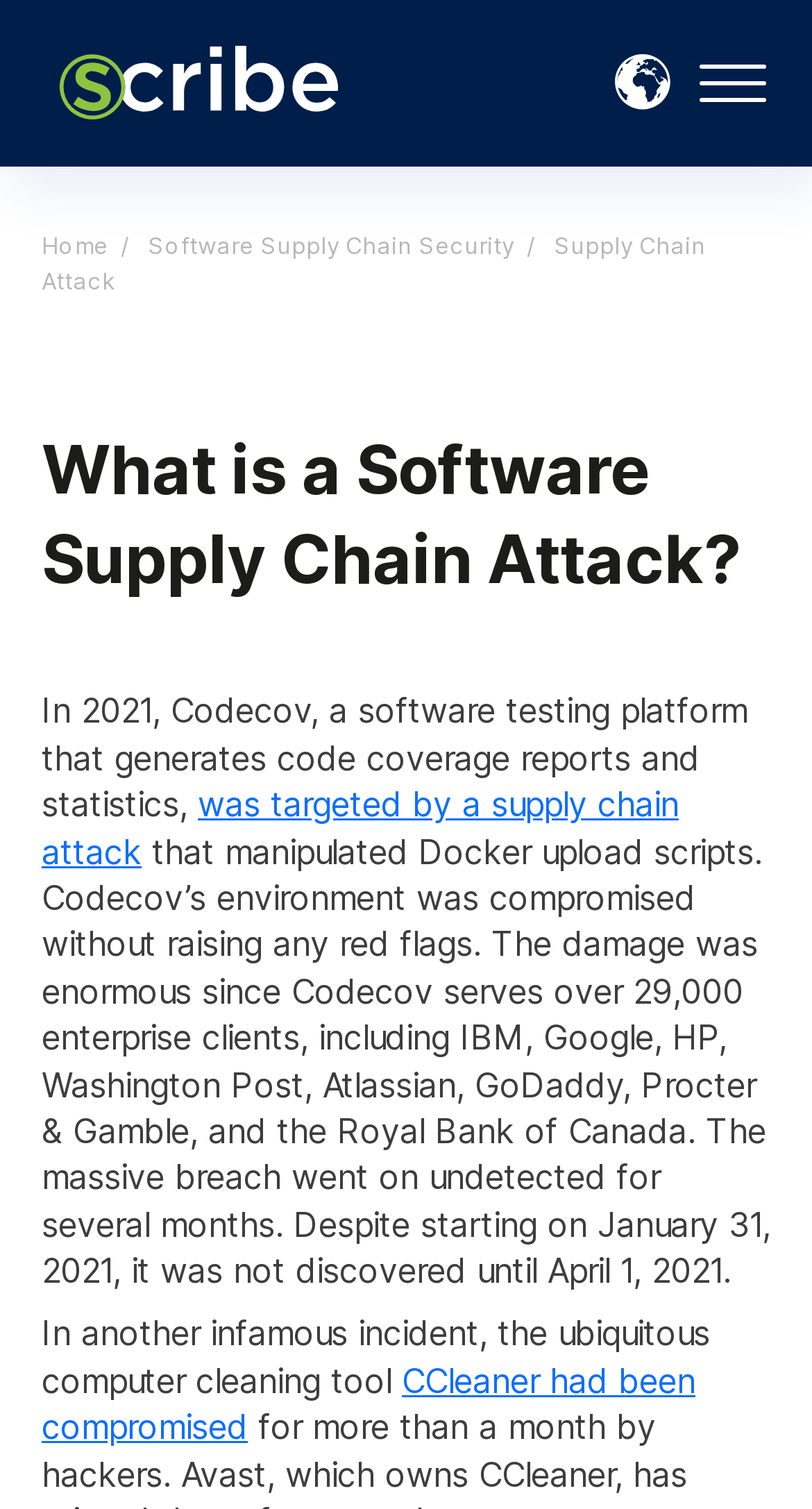What was compromised in the Codecov incident?
Please craft a detailed and exhaustive response to the question.

As stated on the webpage, Codecov's environment was compromised without raising any red flags during the supply chain attack in 2021.